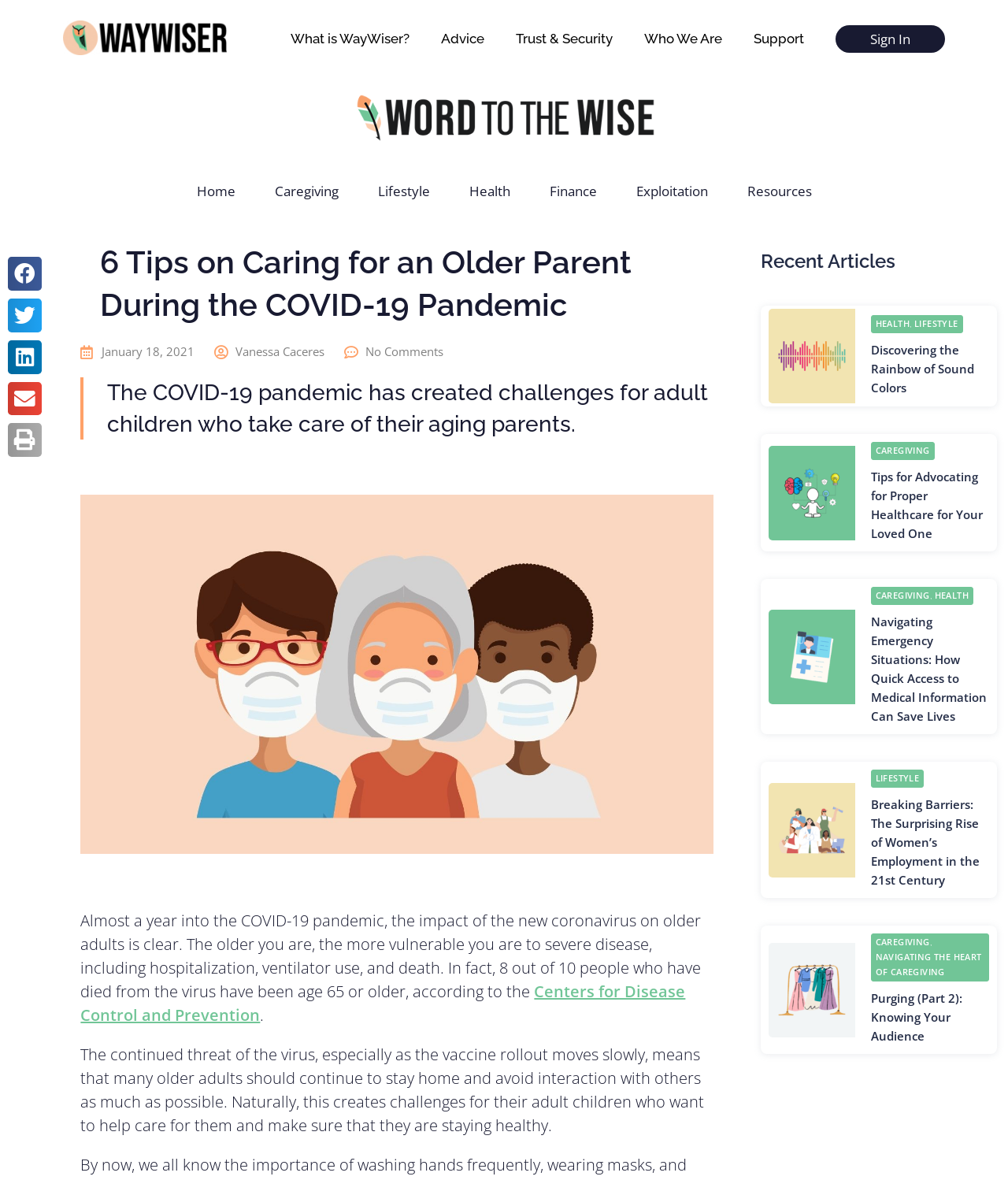Can you specify the bounding box coordinates of the area that needs to be clicked to fulfill the following instruction: "Click on the 'Share on facebook' button"?

[0.008, 0.218, 0.041, 0.246]